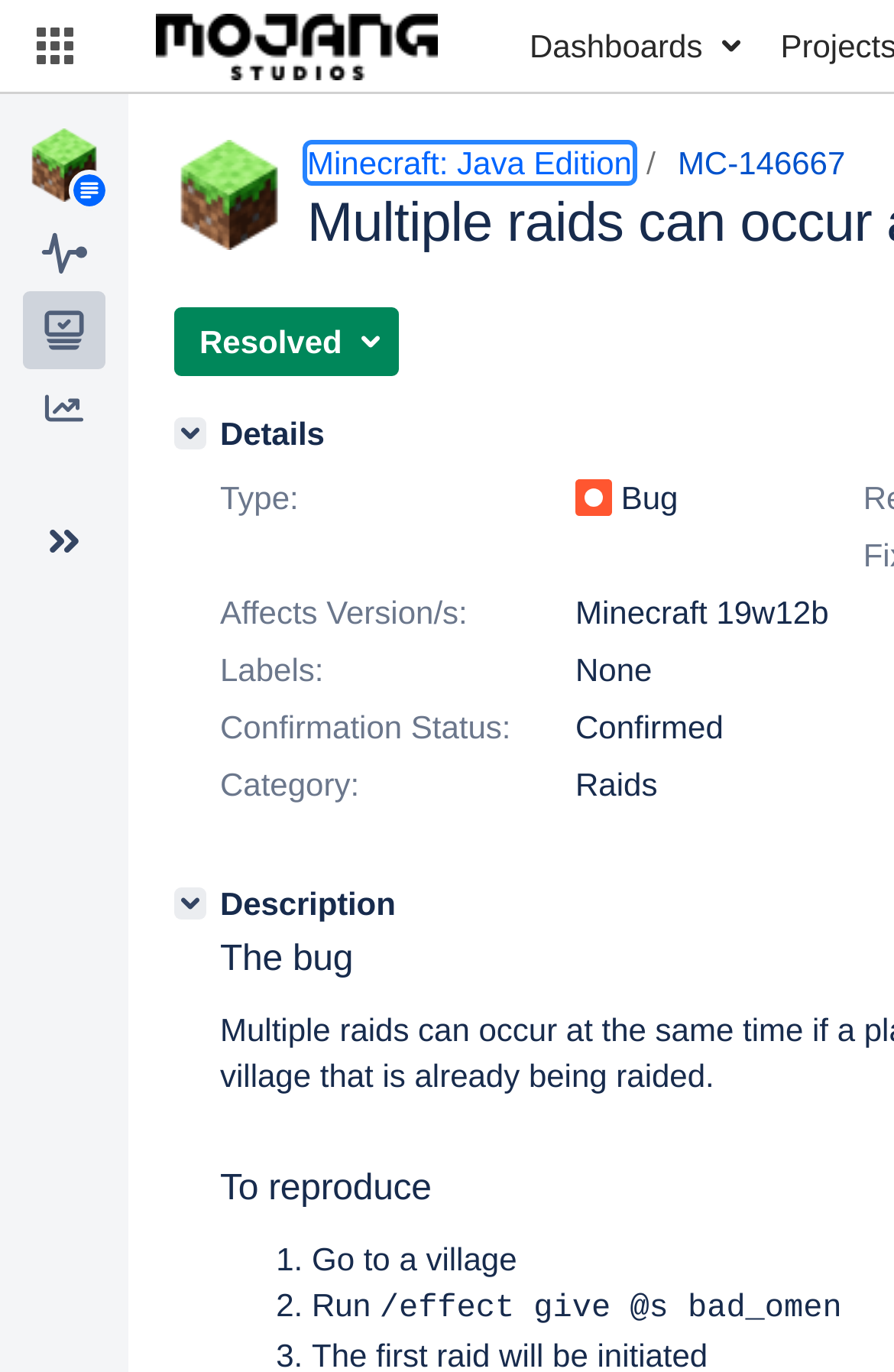Given the following UI element description: "aria-label="Collapse sidebar ( [ )"", find the bounding box coordinates in the webpage screenshot.

[0.026, 0.369, 0.118, 0.419]